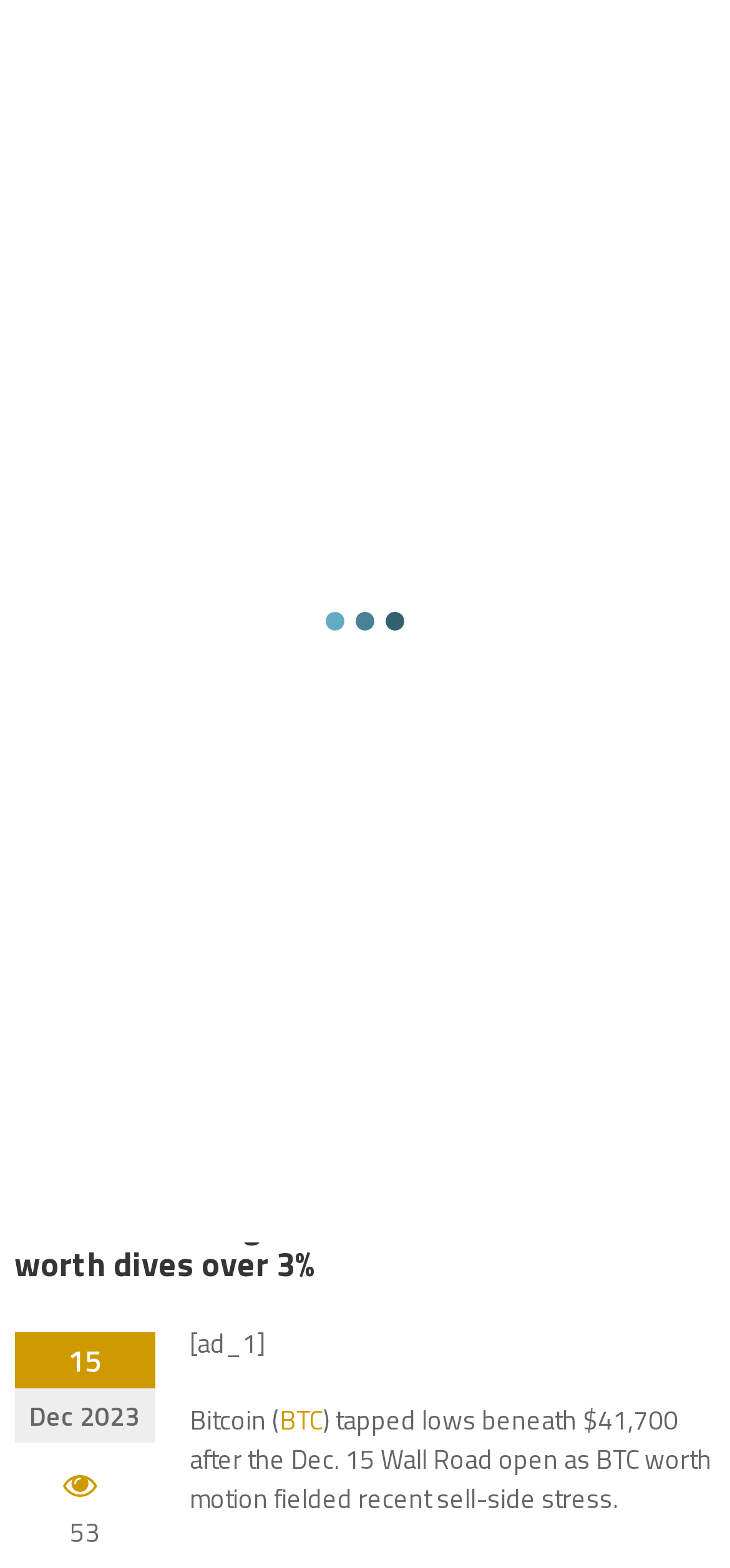Reply to the question with a single word or phrase:
What is the date mentioned at the top of the page?

Thursday, June 13, 2024